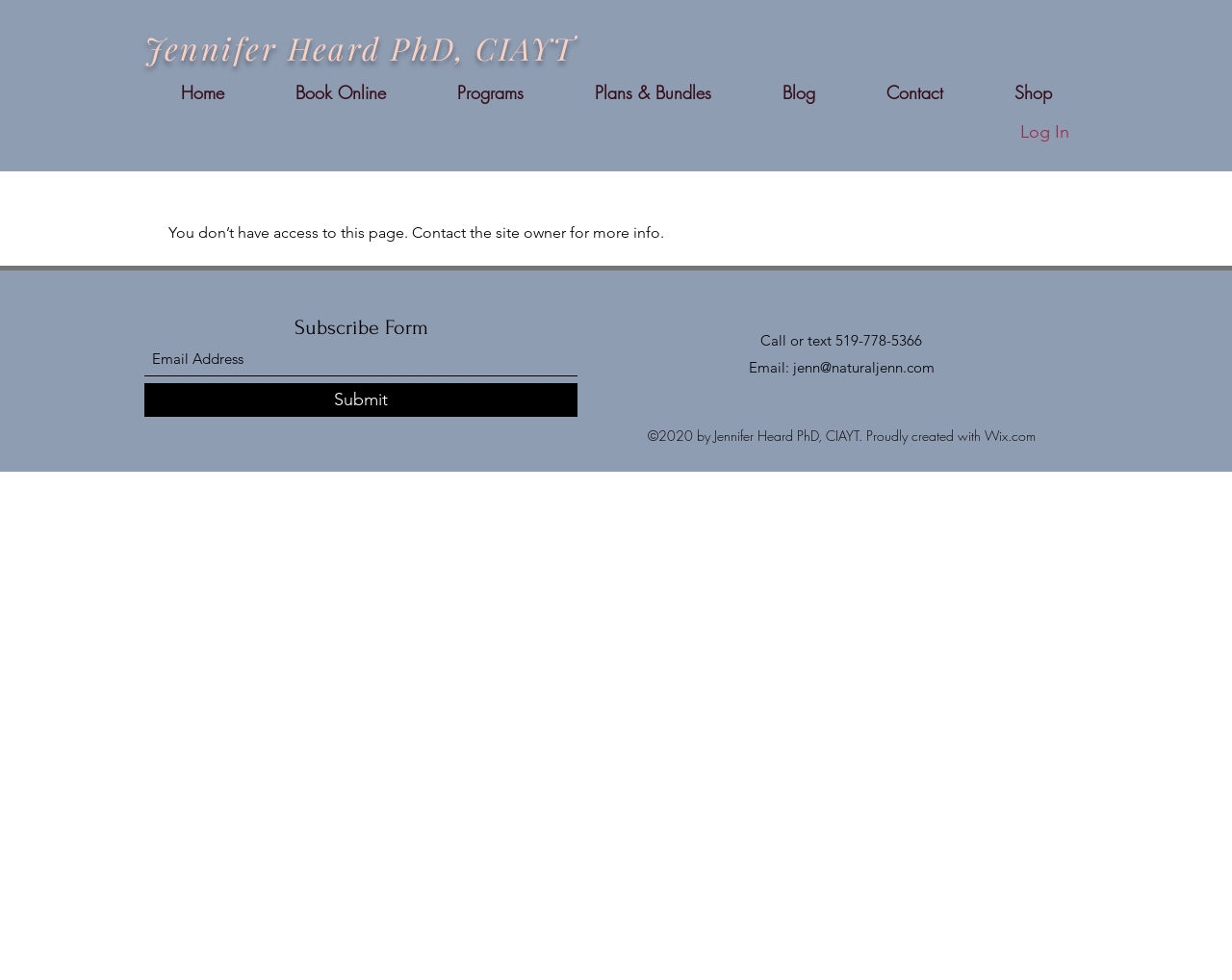Give a succinct answer to this question in a single word or phrase: 
What is the name of the site owner?

Jennifer Heard PhD